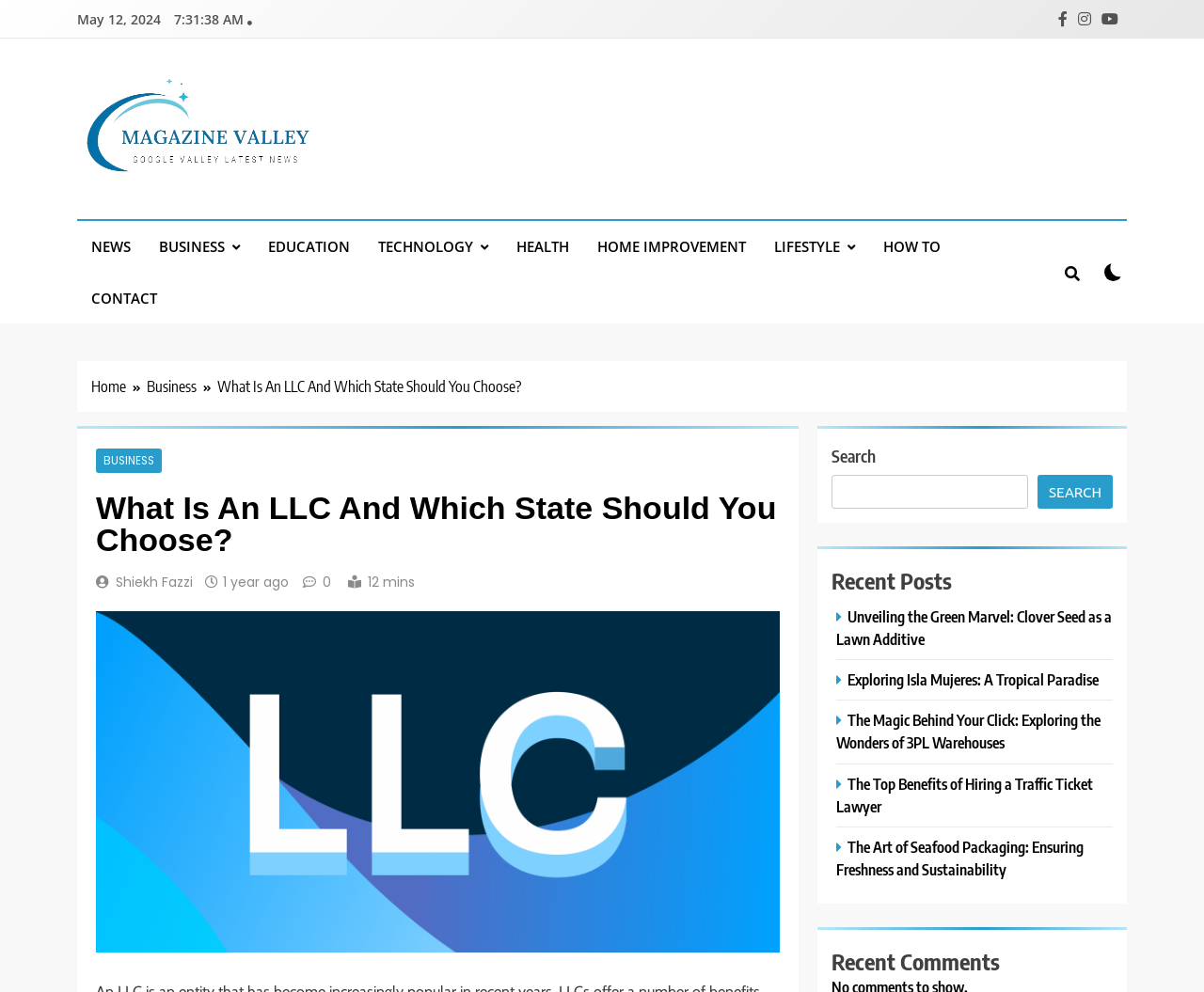Please identify the bounding box coordinates of the region to click in order to complete the task: "Click on the NEWS link". The coordinates must be four float numbers between 0 and 1, specified as [left, top, right, bottom].

[0.064, 0.223, 0.12, 0.274]